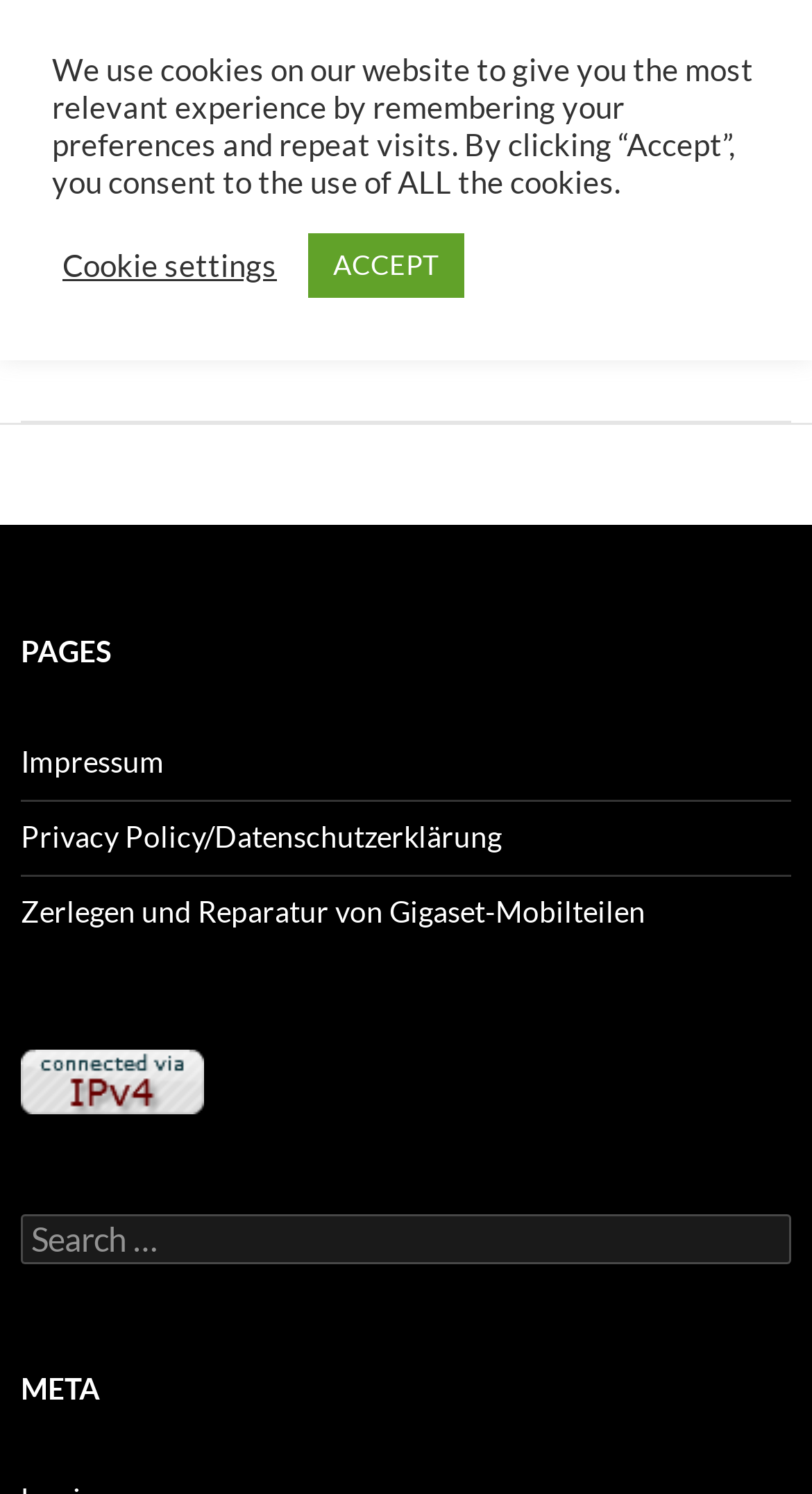What is the date of the current article?
Please use the image to provide an in-depth answer to the question.

The date of the current article can be found in the link element with the text '2014-03-11', which is located below the article title.